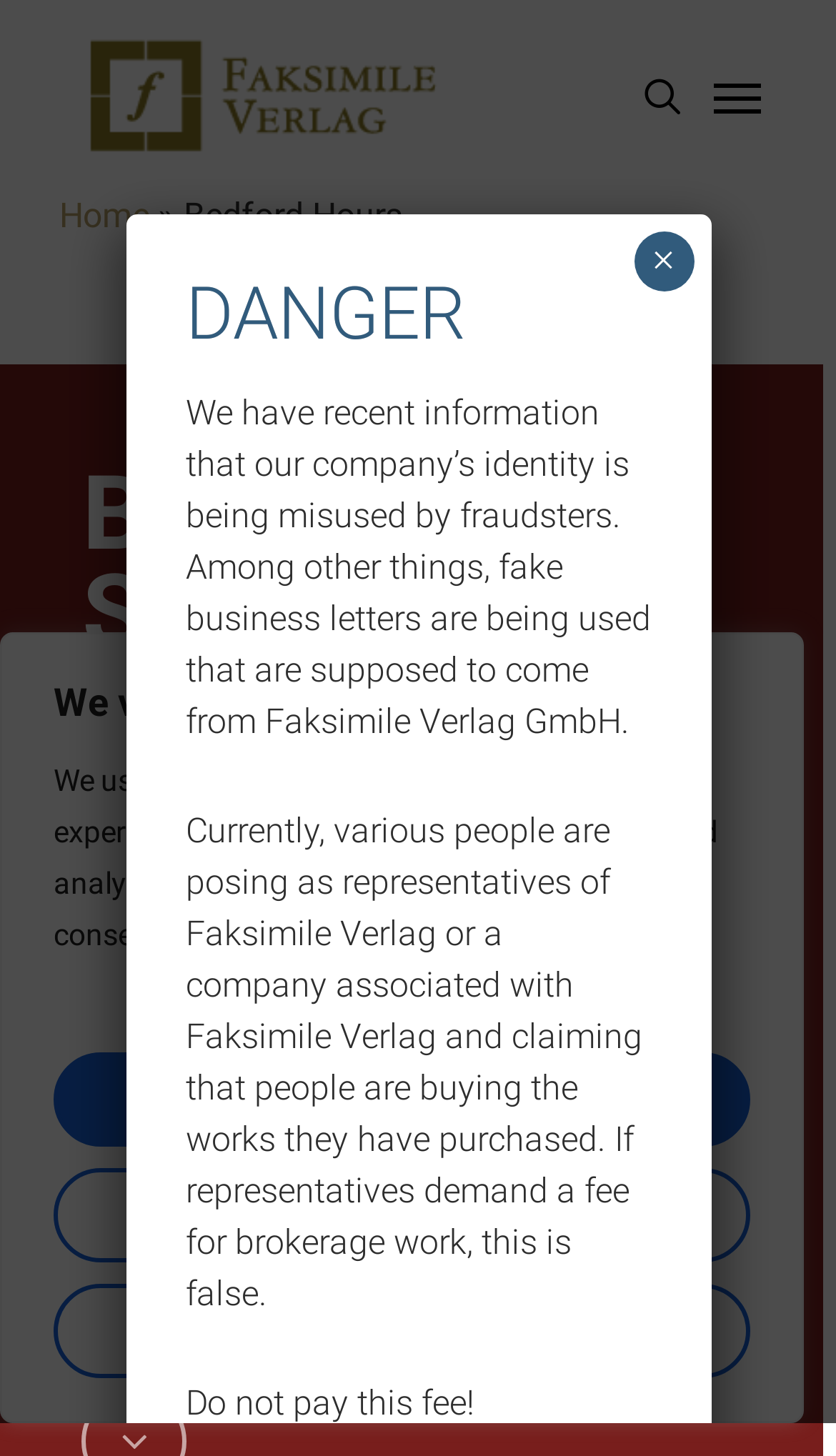Elaborate on the different components and information displayed on the webpage.

The webpage is about the Bedford Hours, a medieval Book of Hours. At the top of the page, there is a privacy notice that spans the entire width, with a heading "We value your privacy" and three buttons: "Customize", "Reject All", and "Accept All". 

Below the privacy notice, there are two links side by side: "Faksimile" with an accompanying image, and "search". To the right of these links, there is a navigation menu link labeled "Navigation Menu". 

Underneath, there is a horizontal navigation bar with a link to "Home" followed by a right-pointing arrow symbol, and then the title "Bedford Hours". 

The main content of the page starts with a heading "Bedford-Stundenbuch" followed by a description of the manuscript, which is a British Library manuscript from the early 15th century. The text describes the manuscript's elaborate decoration, understanding of perspectives, and expressive mimicry of the people portrayed. 

At the very top of the page, there is a modal dialog box with a "Close" button at the top right corner, labeled "DANGER". However, it is not clear what this dialog box is for or what it contains.